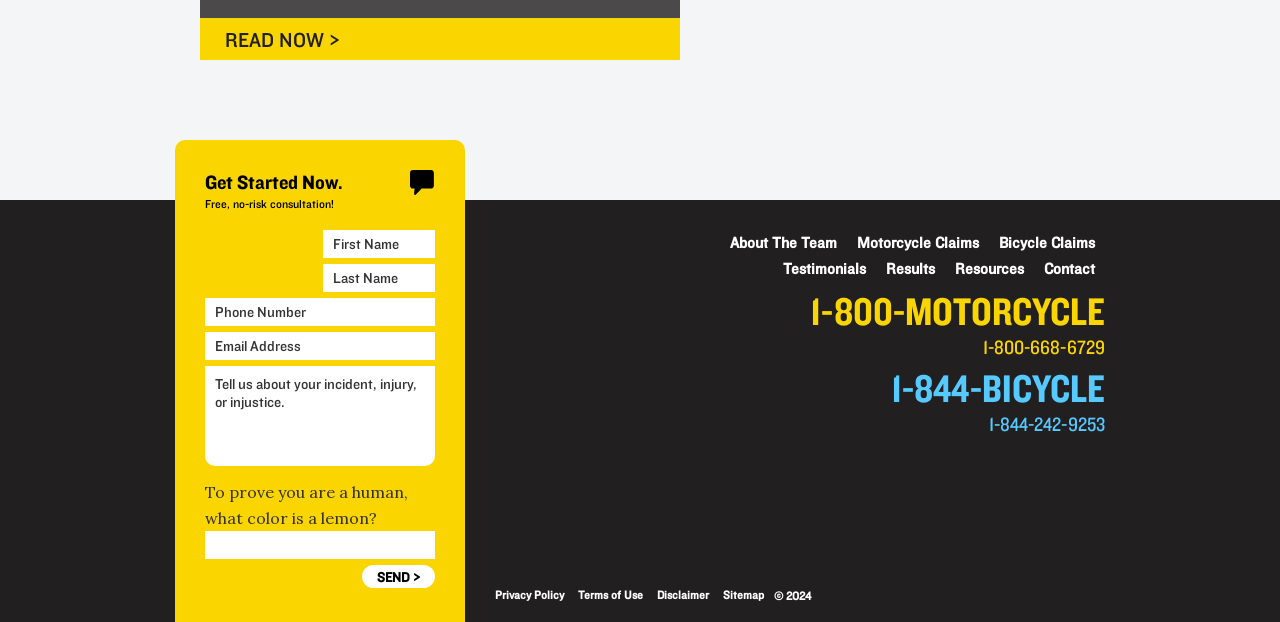Highlight the bounding box of the UI element that corresponds to this description: "About The Team".

[0.57, 0.378, 0.654, 0.404]